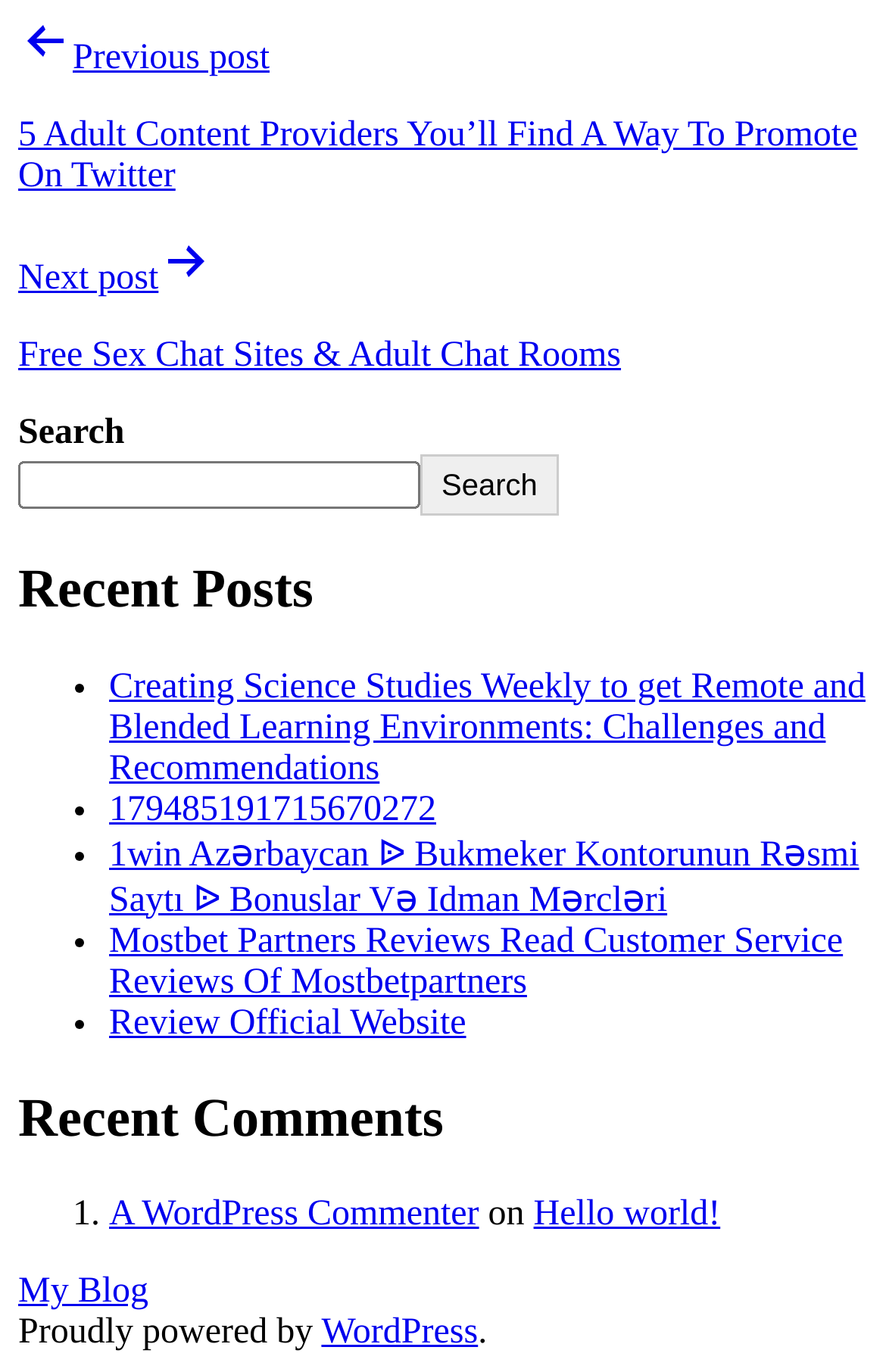What is the purpose of the search box?
Using the image, elaborate on the answer with as much detail as possible.

The search box is located at the top of the webpage, and it has a label 'Search' and a button with the same label. This suggests that the search box is intended for users to search for specific content within the website.